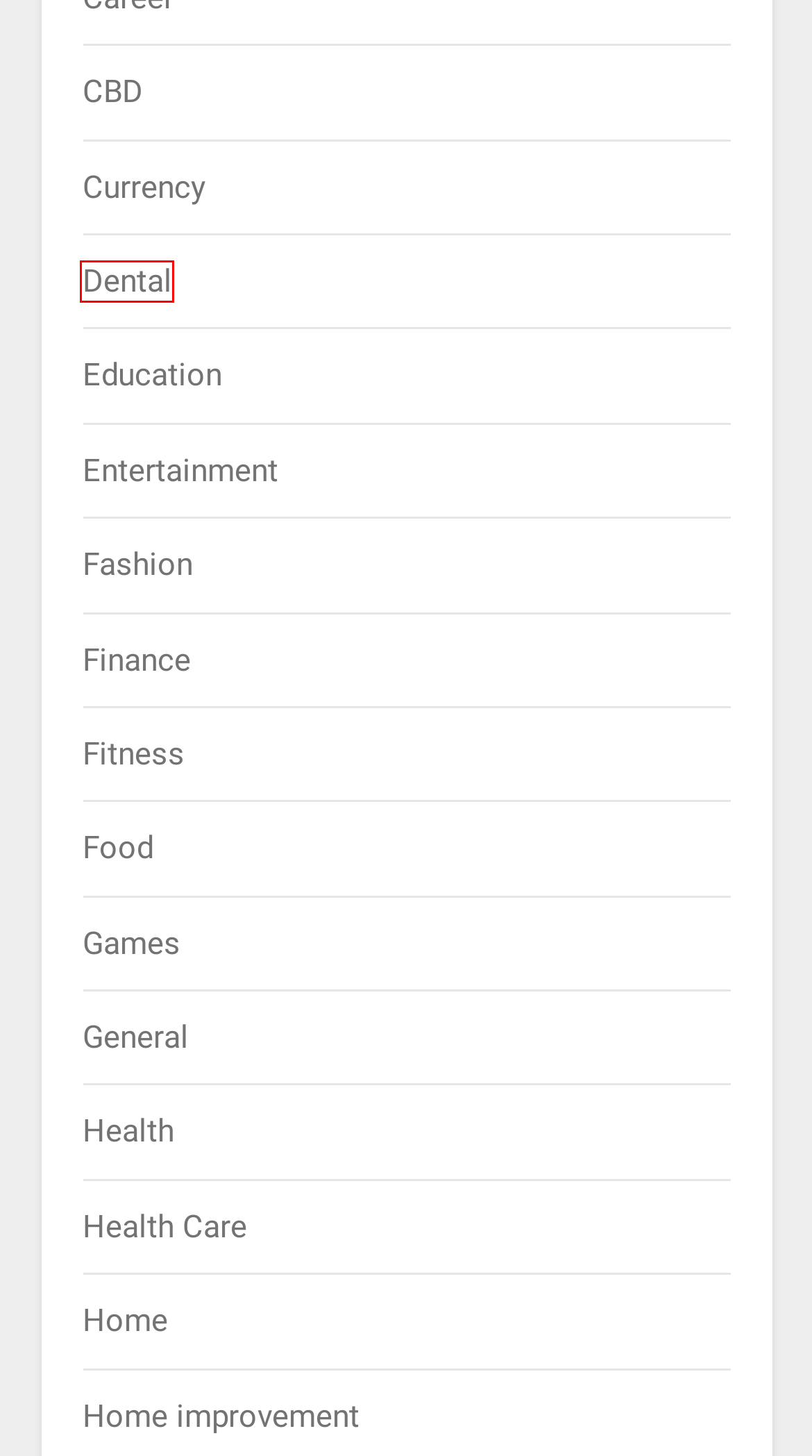Analyze the screenshot of a webpage that features a red rectangle bounding box. Pick the webpage description that best matches the new webpage you would see after clicking on the element within the red bounding box. Here are the candidates:
A. Dental Archives - Eljolgorio
B. Health Care Archives - Eljolgorio
C. Food Archives - Eljolgorio
D. Health Archives - Eljolgorio
E. Finance Archives - Eljolgorio
F. Education Archives - Eljolgorio
G. Entertainment Archives - Eljolgorio
H. Currency Archives - Eljolgorio

A